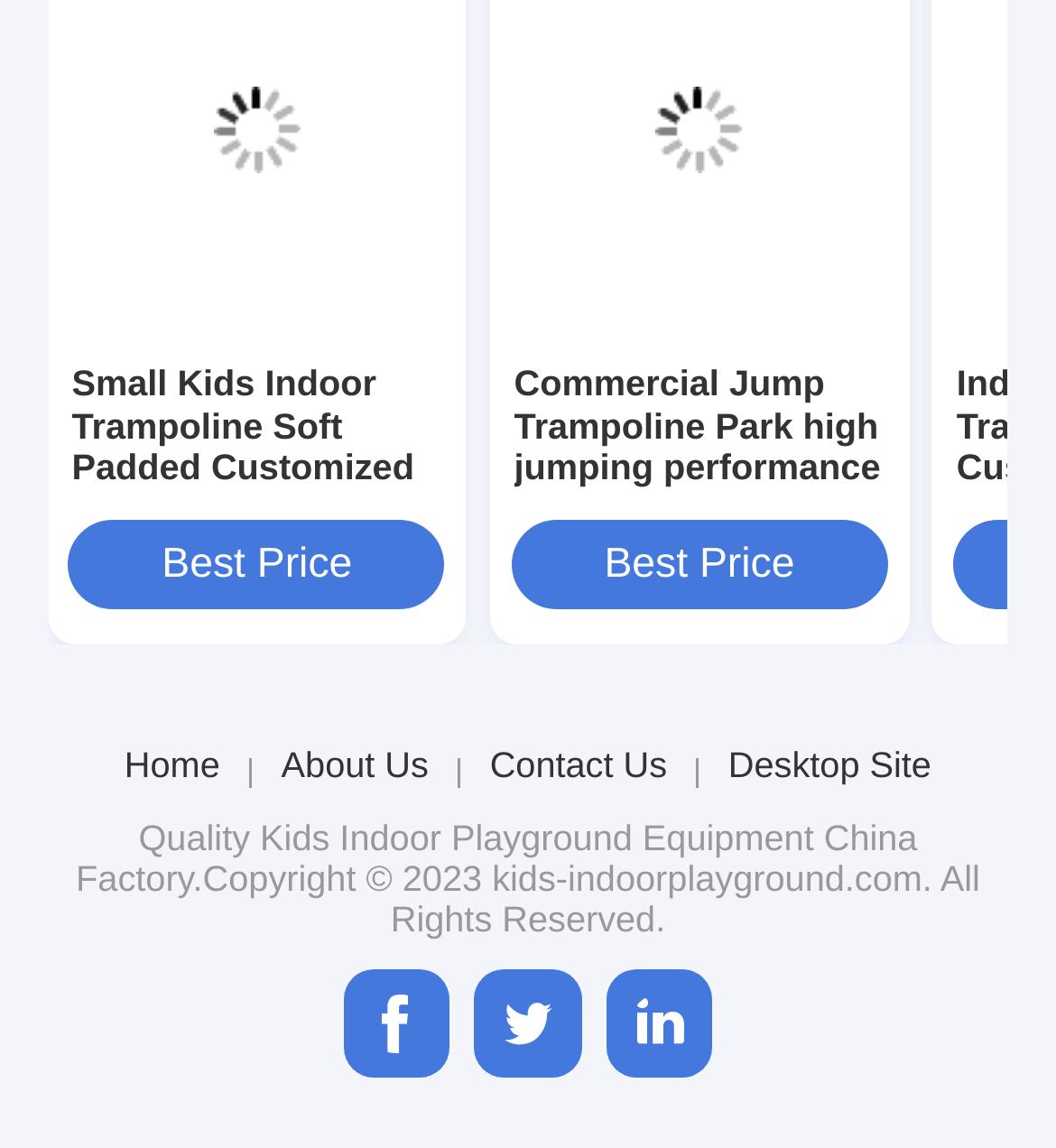Highlight the bounding box coordinates of the element you need to click to perform the following instruction: "Go to Home page."

[0.118, 0.65, 0.208, 0.686]